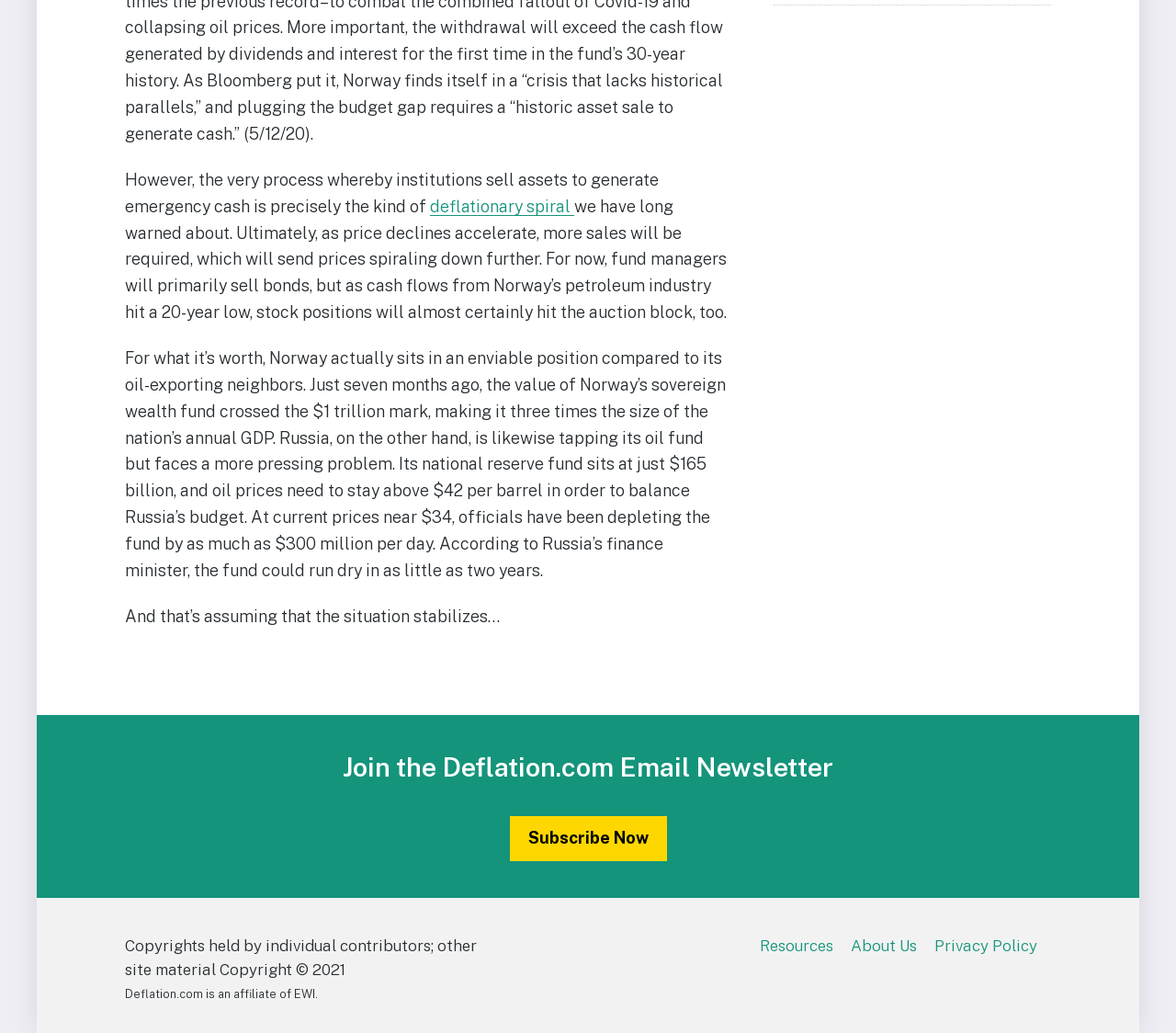Mark the bounding box of the element that matches the following description: "Resources".

[0.646, 0.907, 0.709, 0.924]